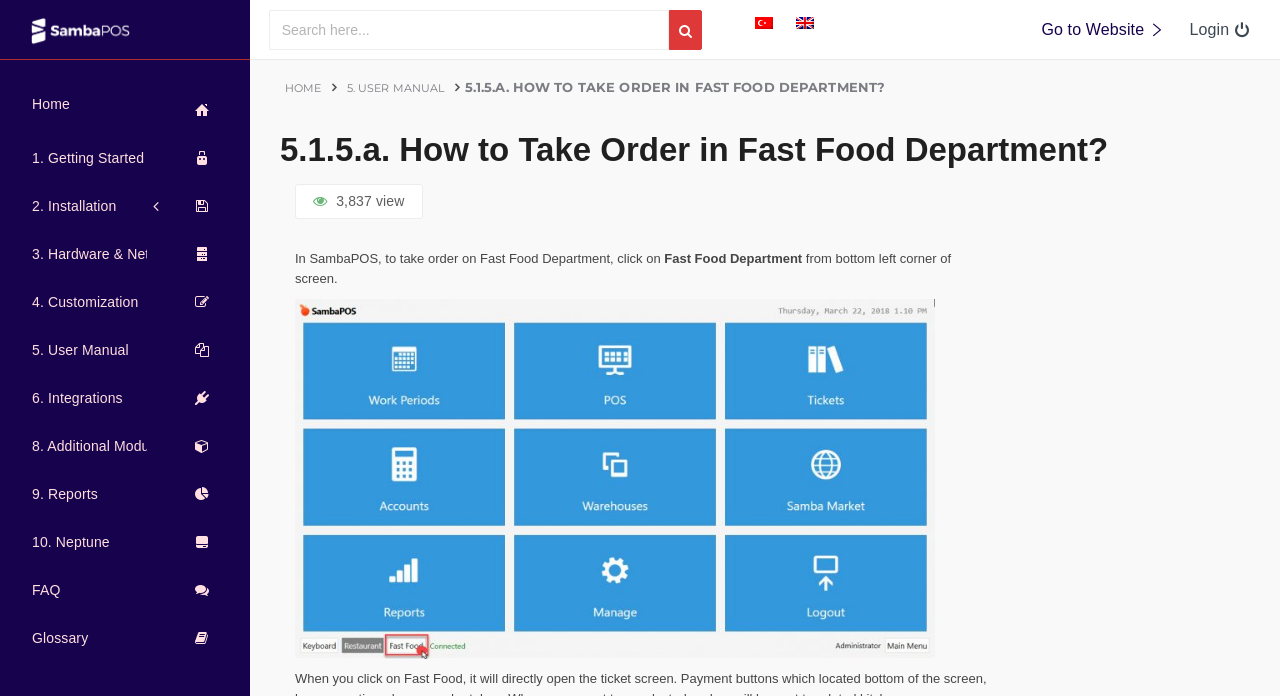Locate the bounding box coordinates of the segment that needs to be clicked to meet this instruction: "Click on the logo".

[0.023, 0.032, 0.103, 0.053]